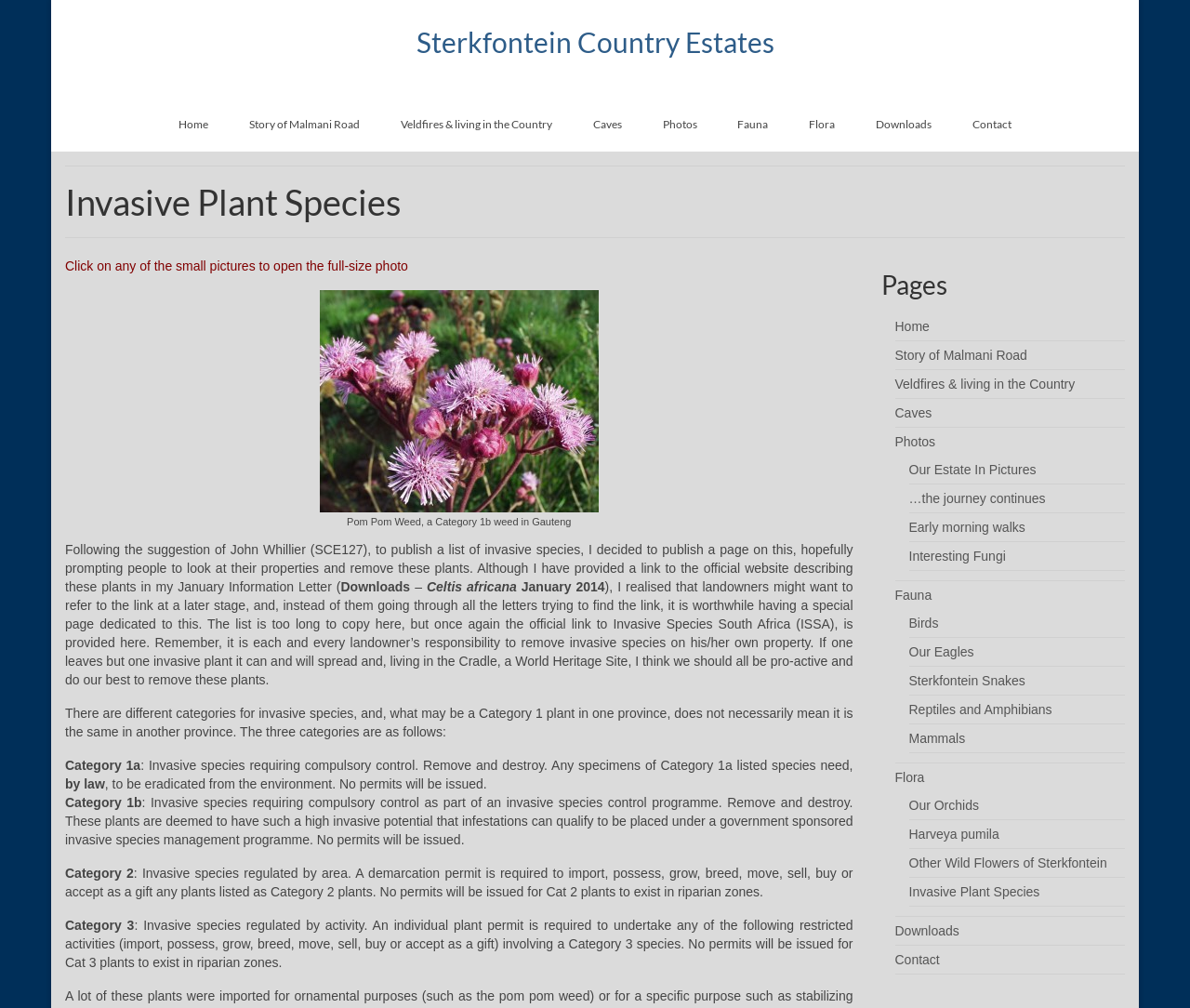What is the purpose of this webpage?
Use the image to answer the question with a single word or phrase.

To provide information on invasive plant species